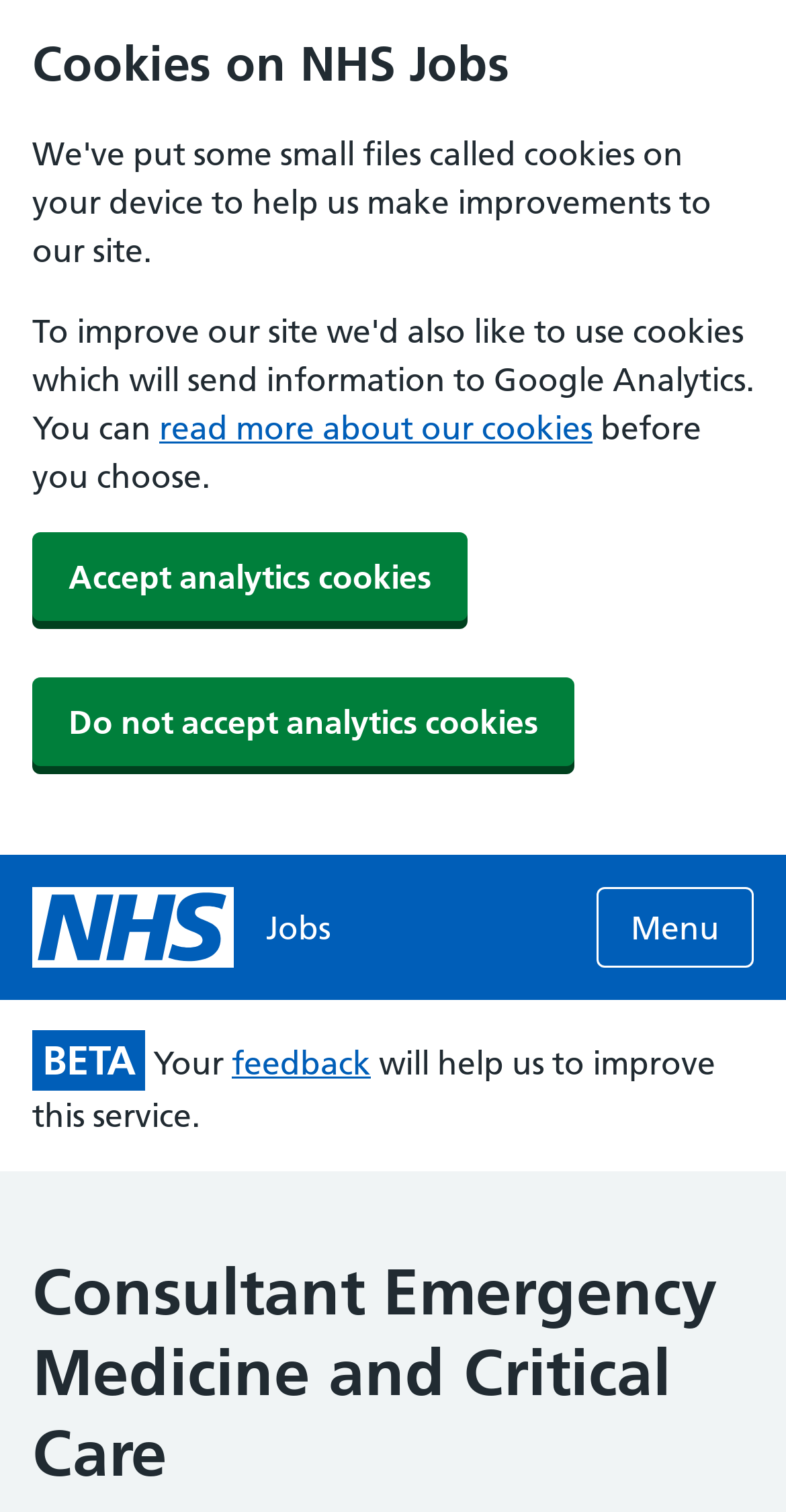What is the text next to the 'NHS homepage' link?
Using the visual information, respond with a single word or phrase.

Jobs